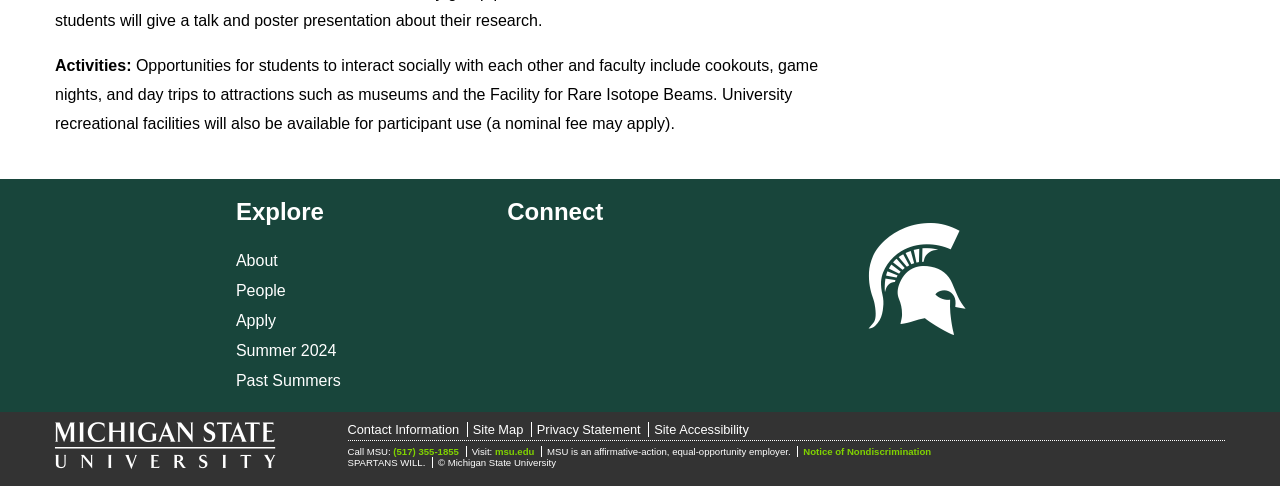Locate the bounding box coordinates of the element that should be clicked to execute the following instruction: "Check the Site Map".

[0.369, 0.869, 0.409, 0.9]